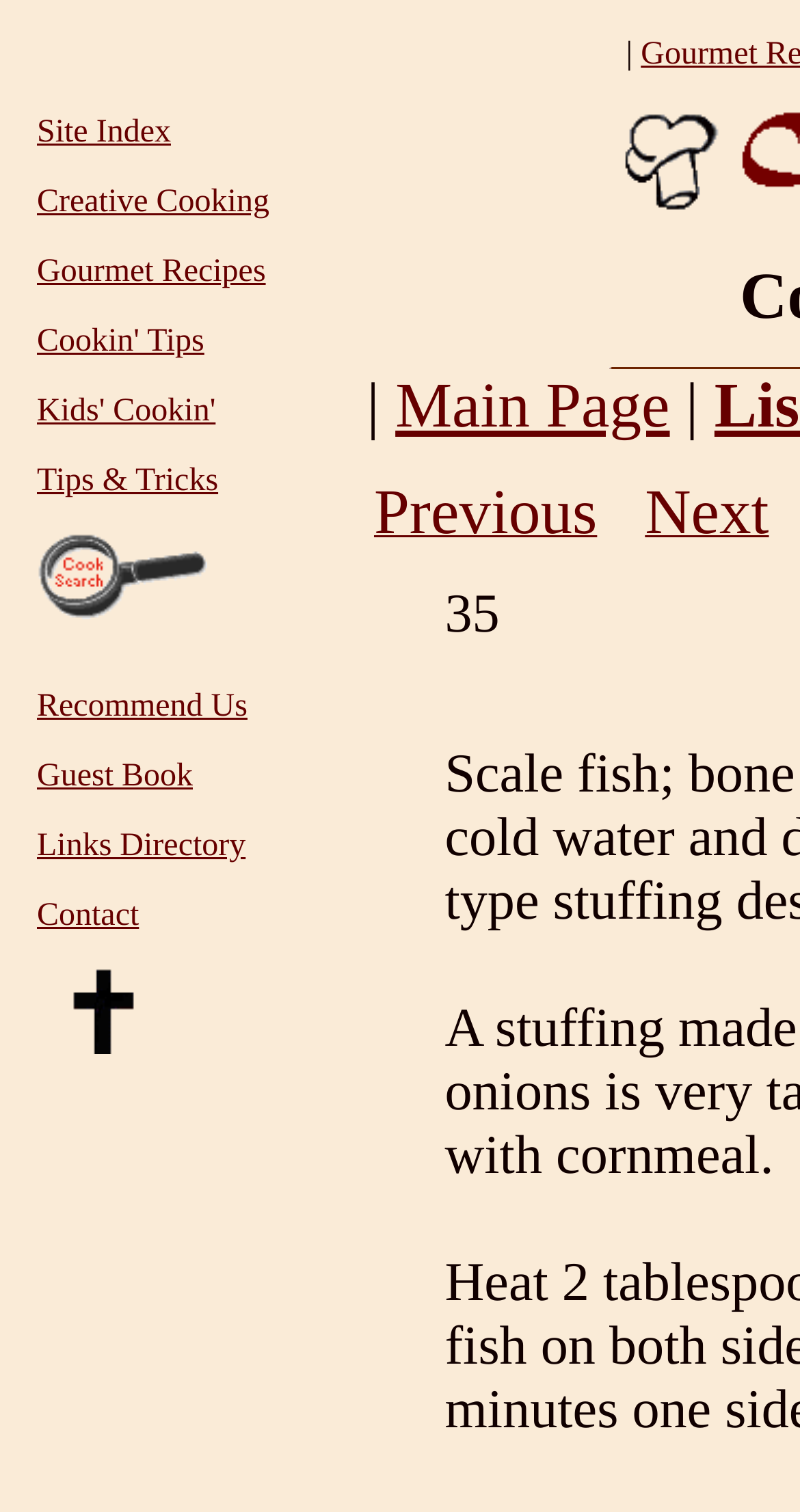Please locate the bounding box coordinates of the region I need to click to follow this instruction: "go to main page".

[0.494, 0.244, 0.837, 0.292]